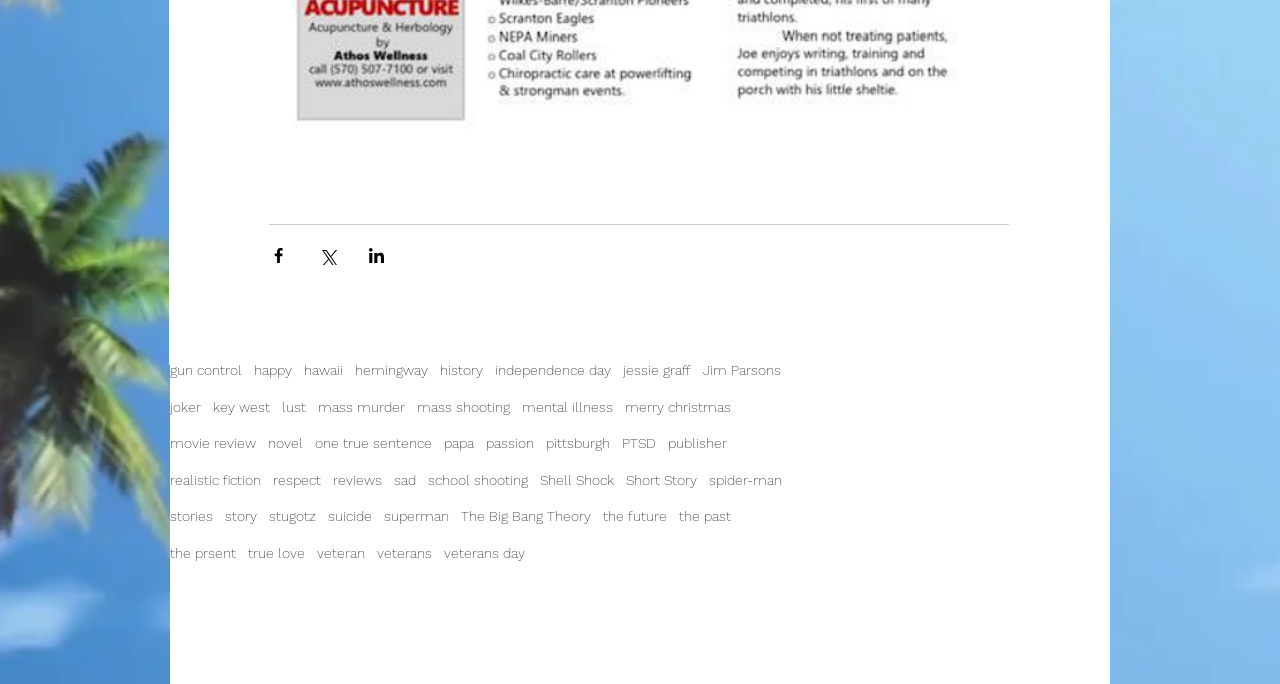Find the bounding box coordinates of the element you need to click on to perform this action: 'Share via Facebook'. The coordinates should be represented by four float values between 0 and 1, in the format [left, top, right, bottom].

[0.21, 0.36, 0.225, 0.387]